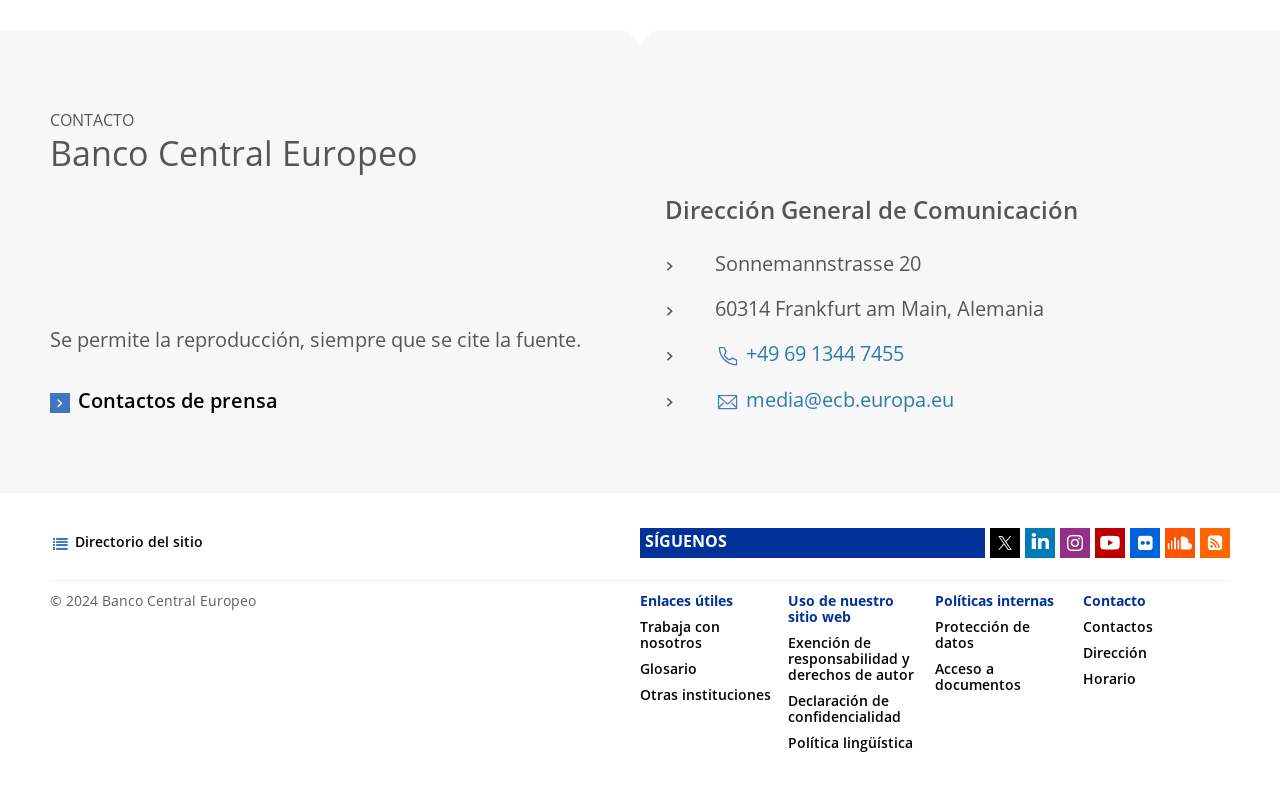Identify the bounding box for the described UI element: "Otras instituciones".

[0.5, 0.849, 0.602, 0.866]